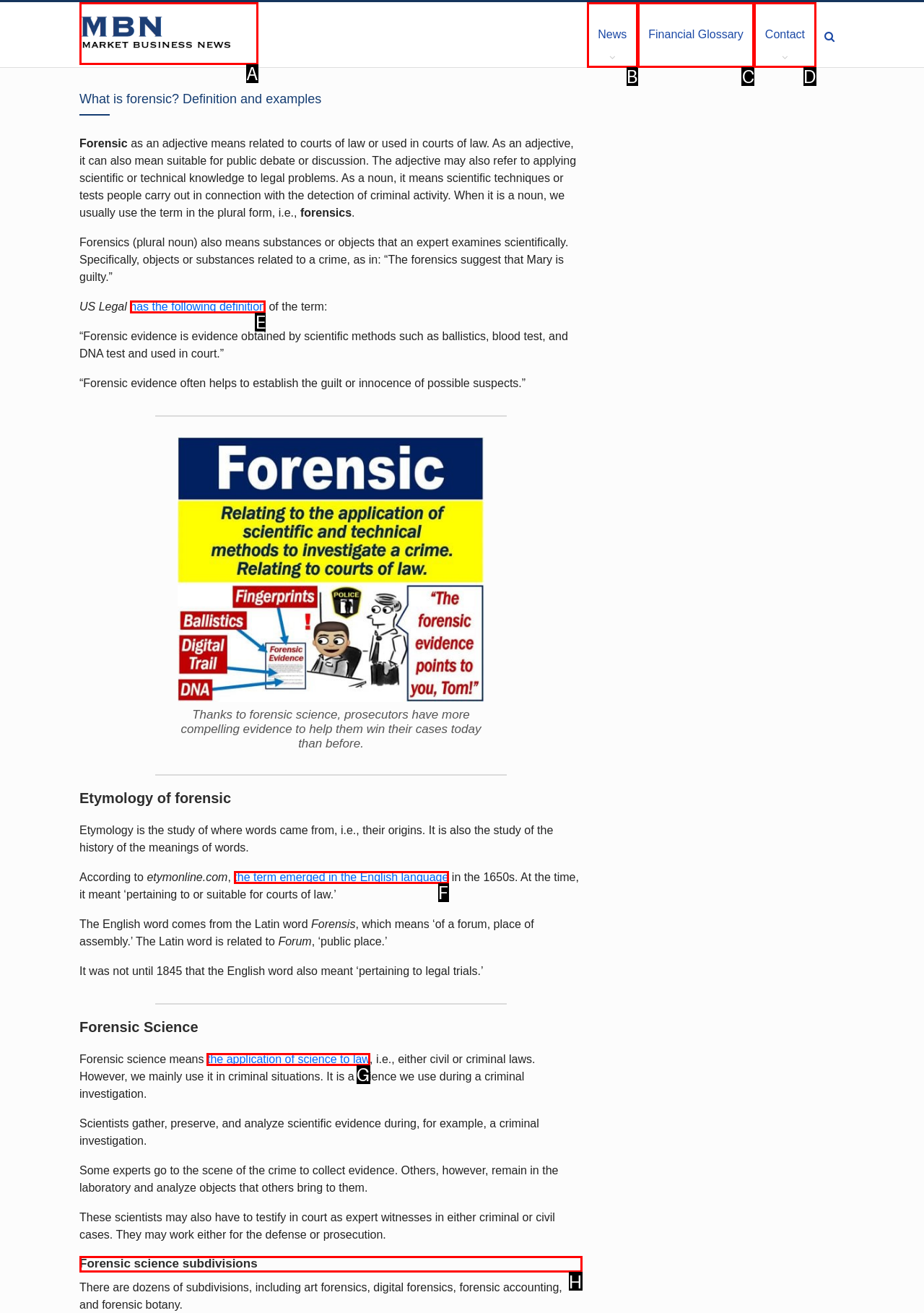Pick the option that should be clicked to perform the following task: Learn about 'Forensic science subdivisions'
Answer with the letter of the selected option from the available choices.

H